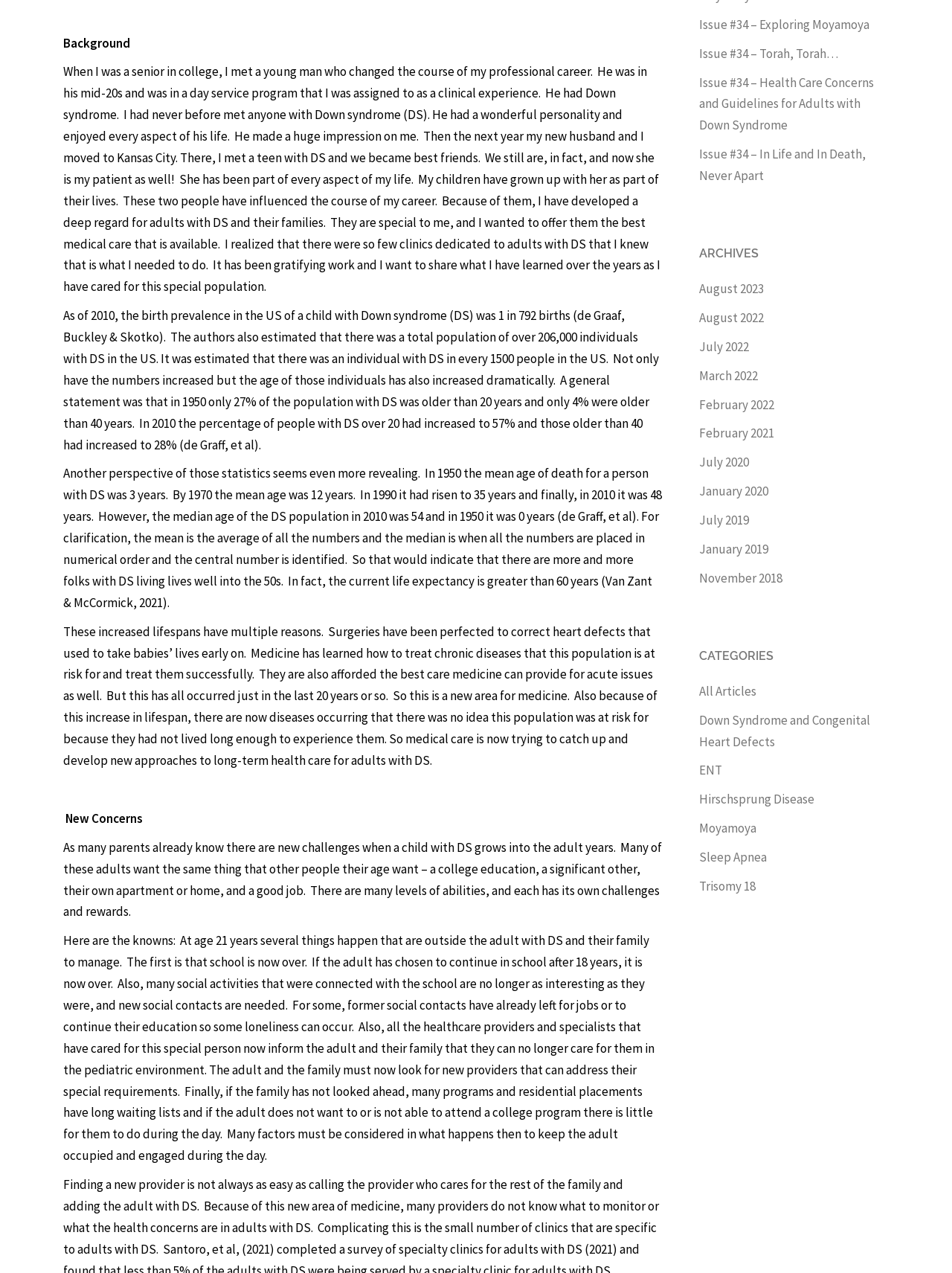Based on the description "February 2022", find the bounding box of the specified UI element.

[0.734, 0.311, 0.813, 0.324]